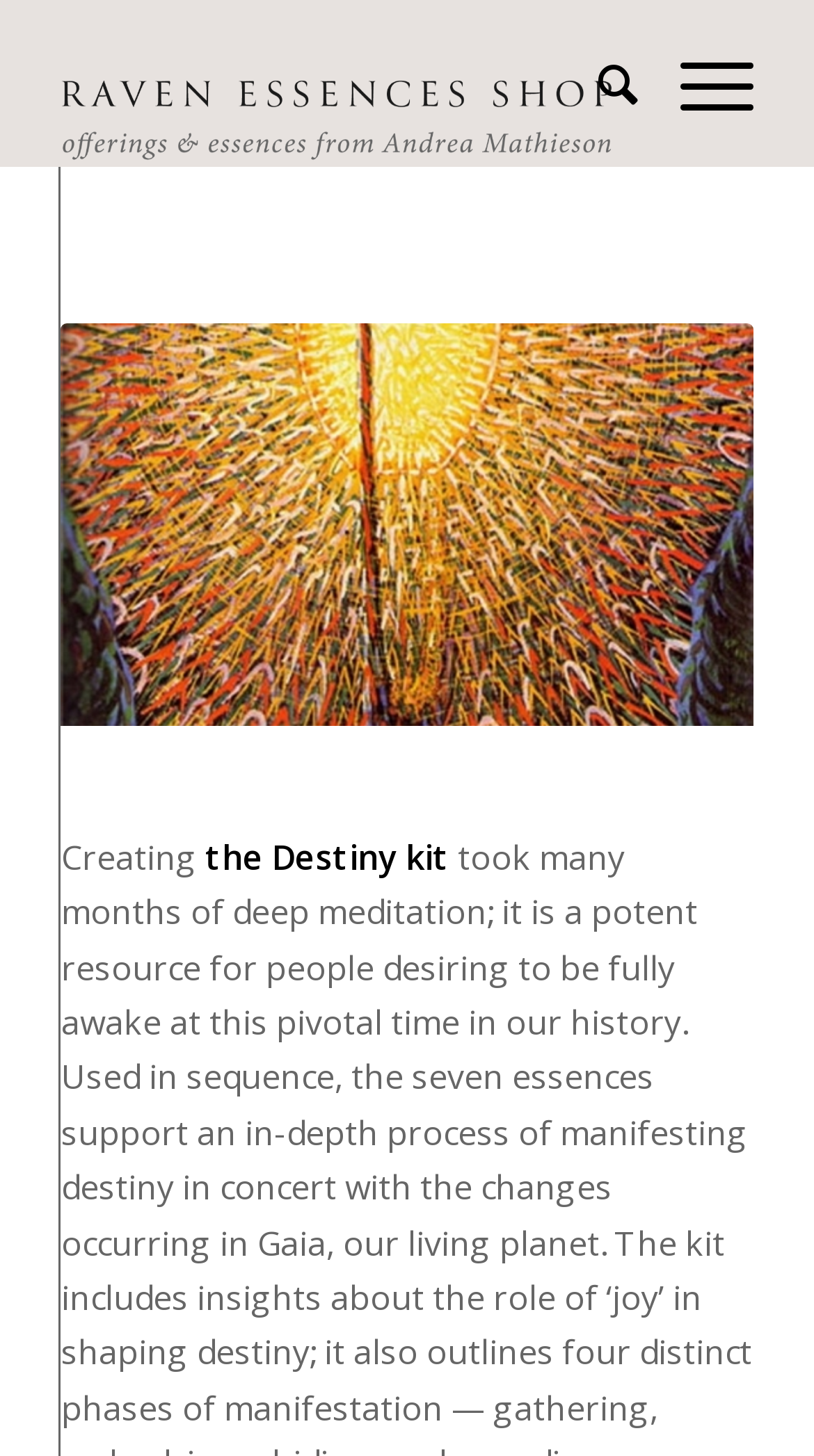What is the purpose of the page?
Your answer should be a single word or phrase derived from the screenshot.

Creating the Destiny kit